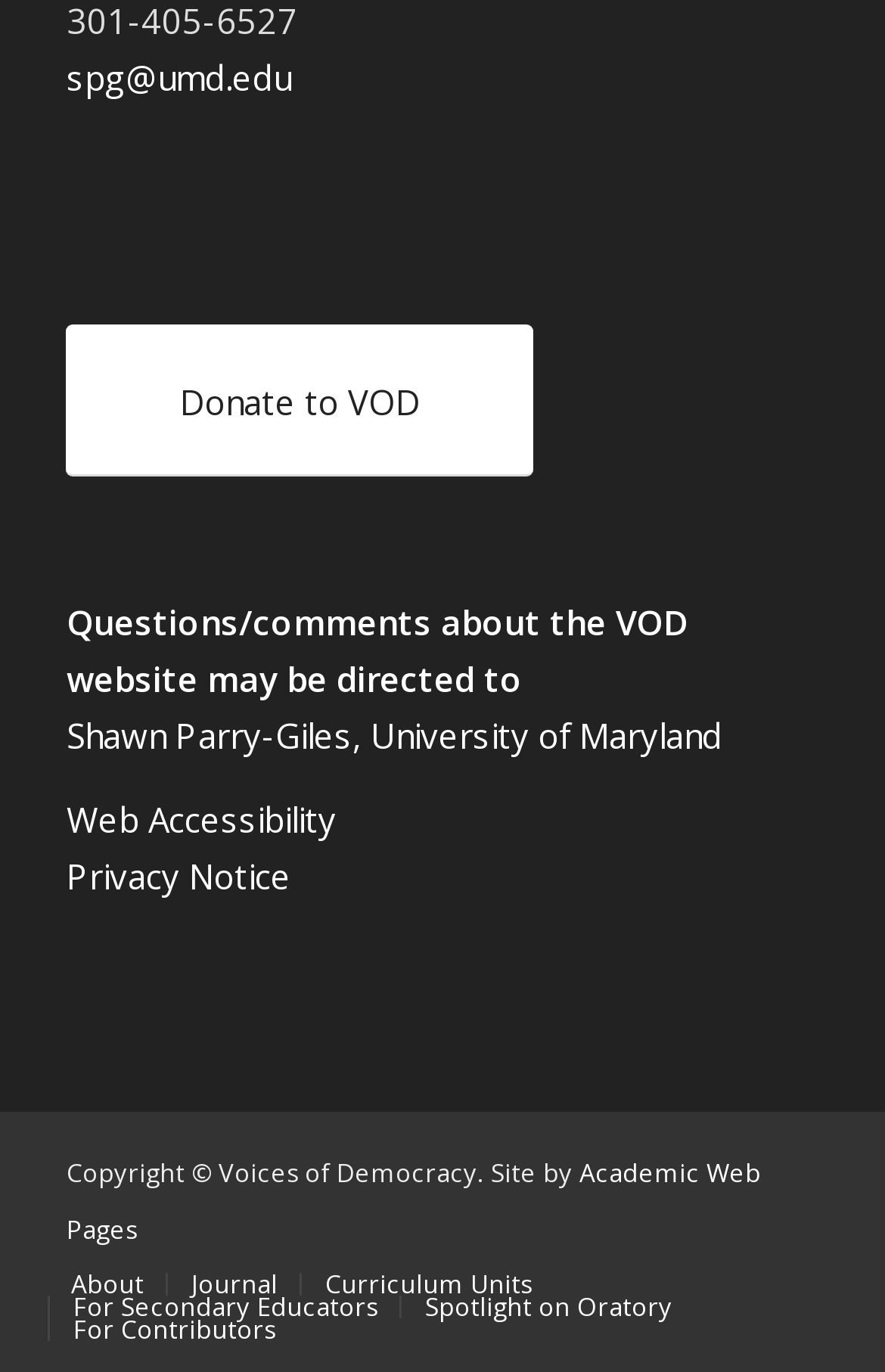What type of website is this?
Based on the screenshot, provide your answer in one word or phrase.

Academic